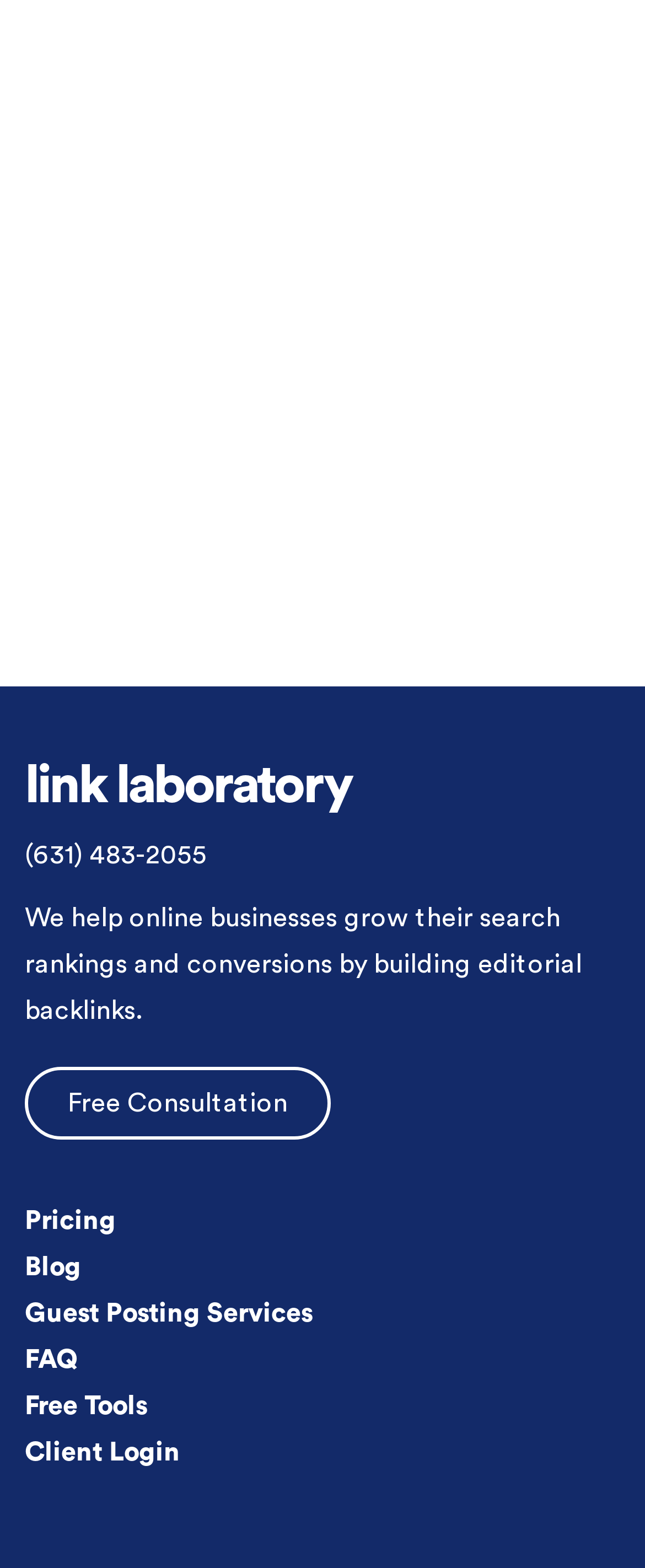Locate the bounding box coordinates of the element's region that should be clicked to carry out the following instruction: "Call the phone number". The coordinates need to be four float numbers between 0 and 1, i.e., [left, top, right, bottom].

[0.038, 0.536, 0.321, 0.553]